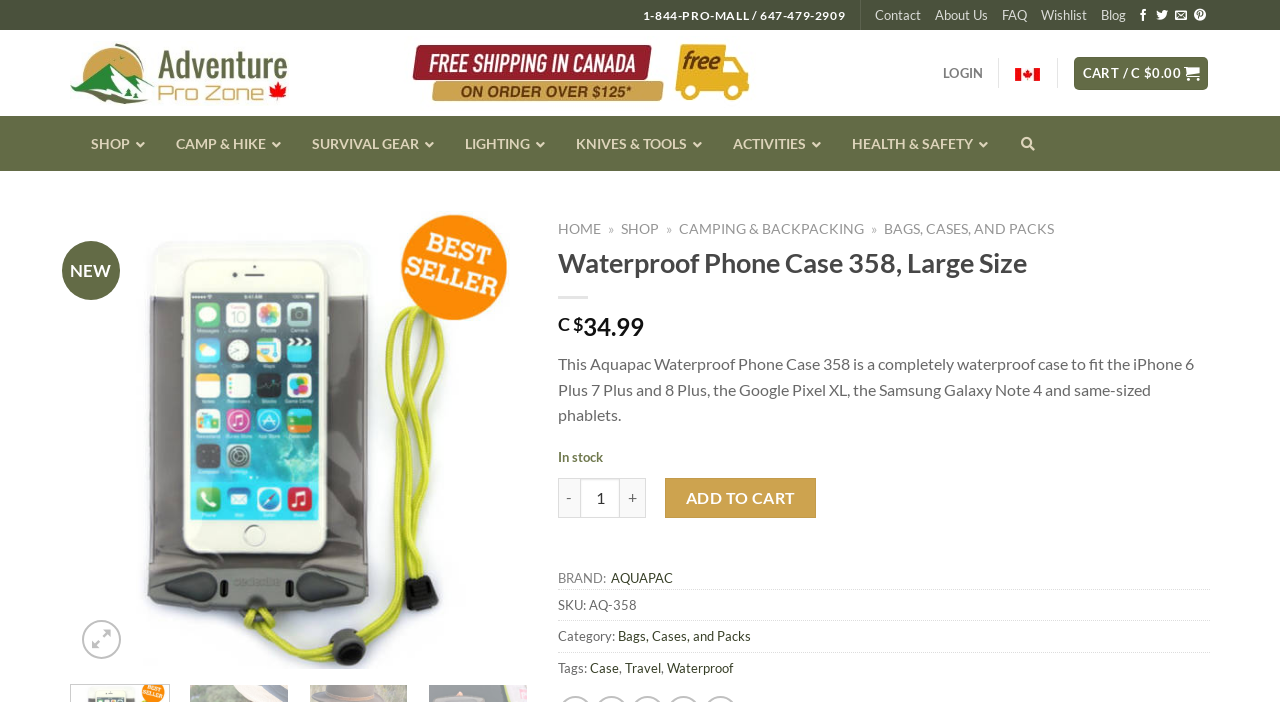Is the Waterproof Phone Case 358 in stock?
Please provide a single word or phrase as your answer based on the image.

Yes